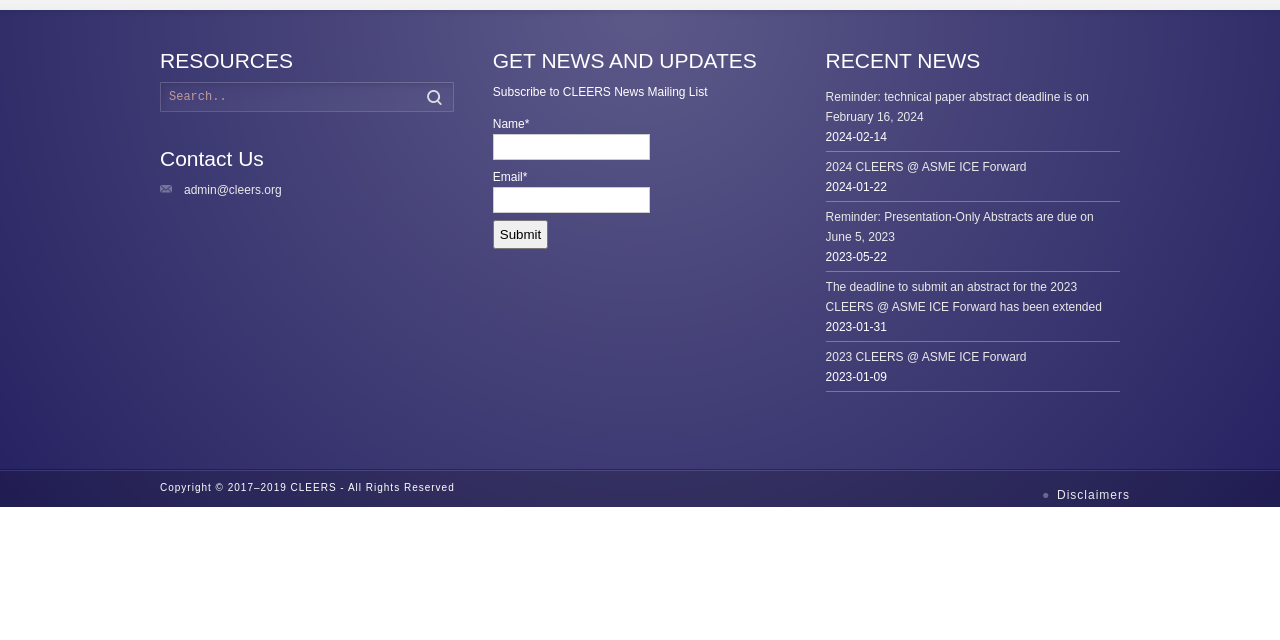Using the webpage screenshot and the element description parent_node: Name* name="esfpx_name", determine the bounding box coordinates. Specify the coordinates in the format (top-left x, top-left y, bottom-right x, bottom-right y) with values ranging from 0 to 1.

[0.385, 0.209, 0.508, 0.25]